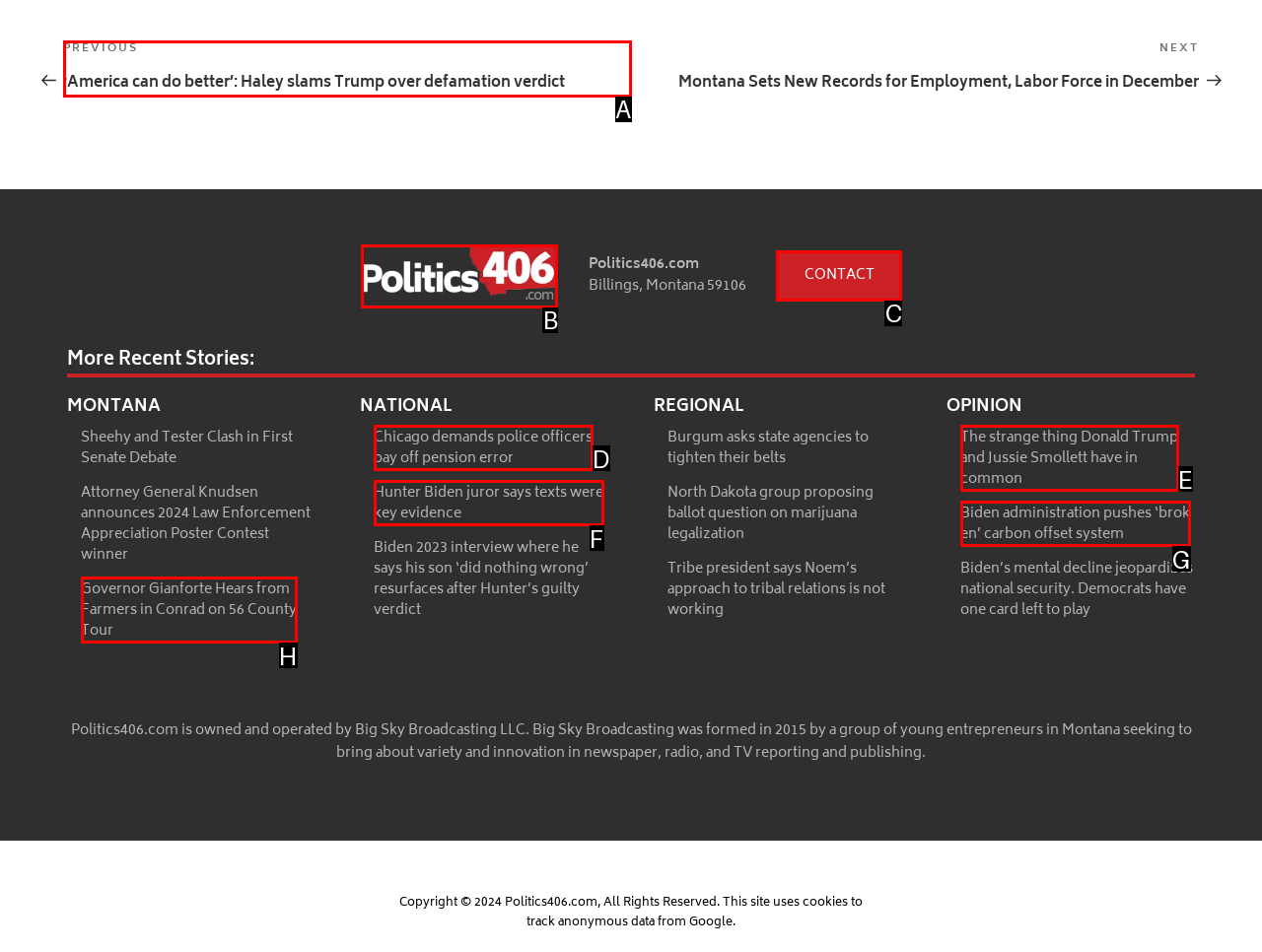What option should I click on to execute the task: Check 'Politics406.com Logo'? Give the letter from the available choices.

B